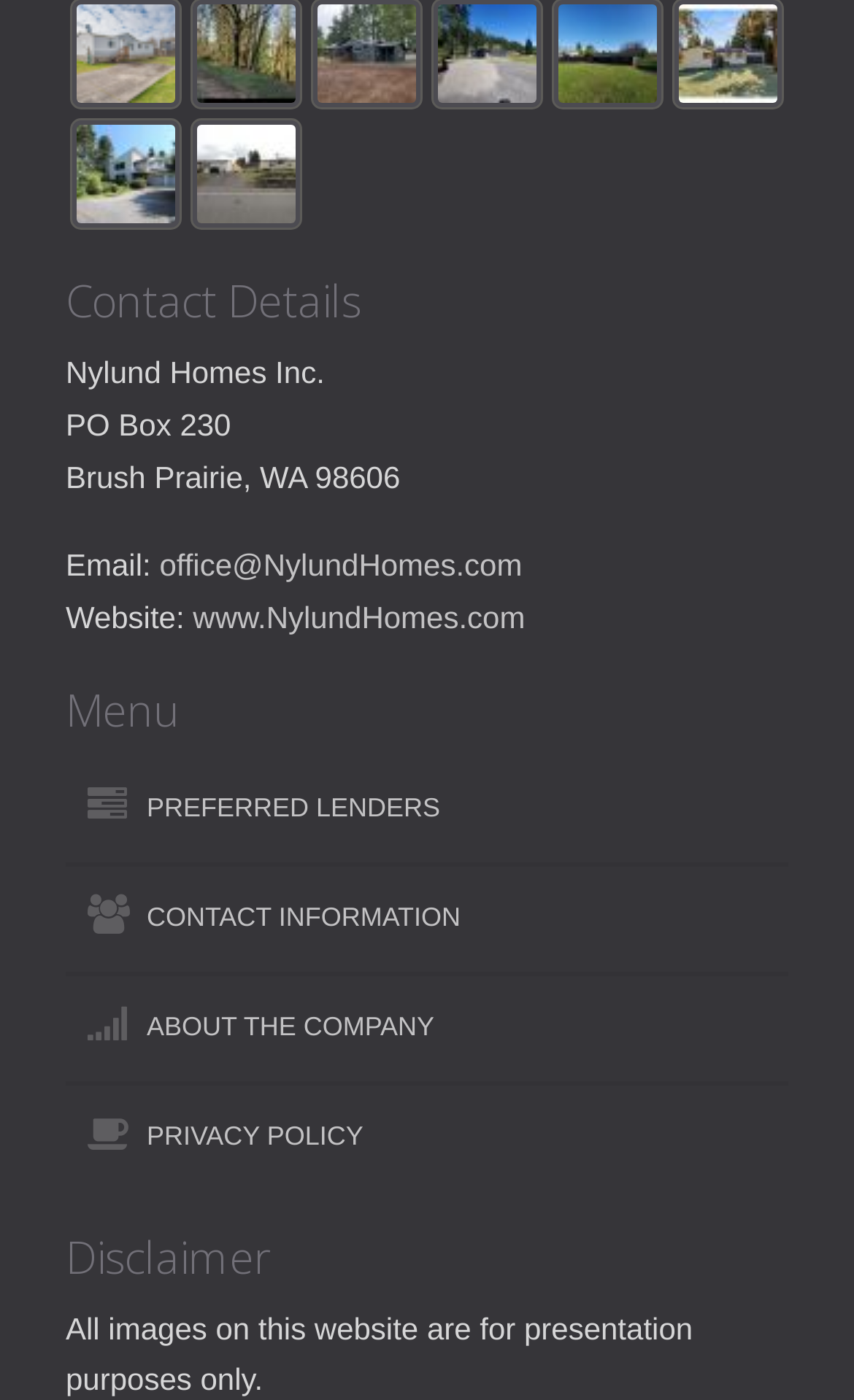Bounding box coordinates must be specified in the format (top-left x, top-left y, bottom-right x, bottom-right y). All values should be floating point numbers between 0 and 1. What are the bounding box coordinates of the UI element described as: Contact Information

[0.077, 0.619, 0.923, 0.694]